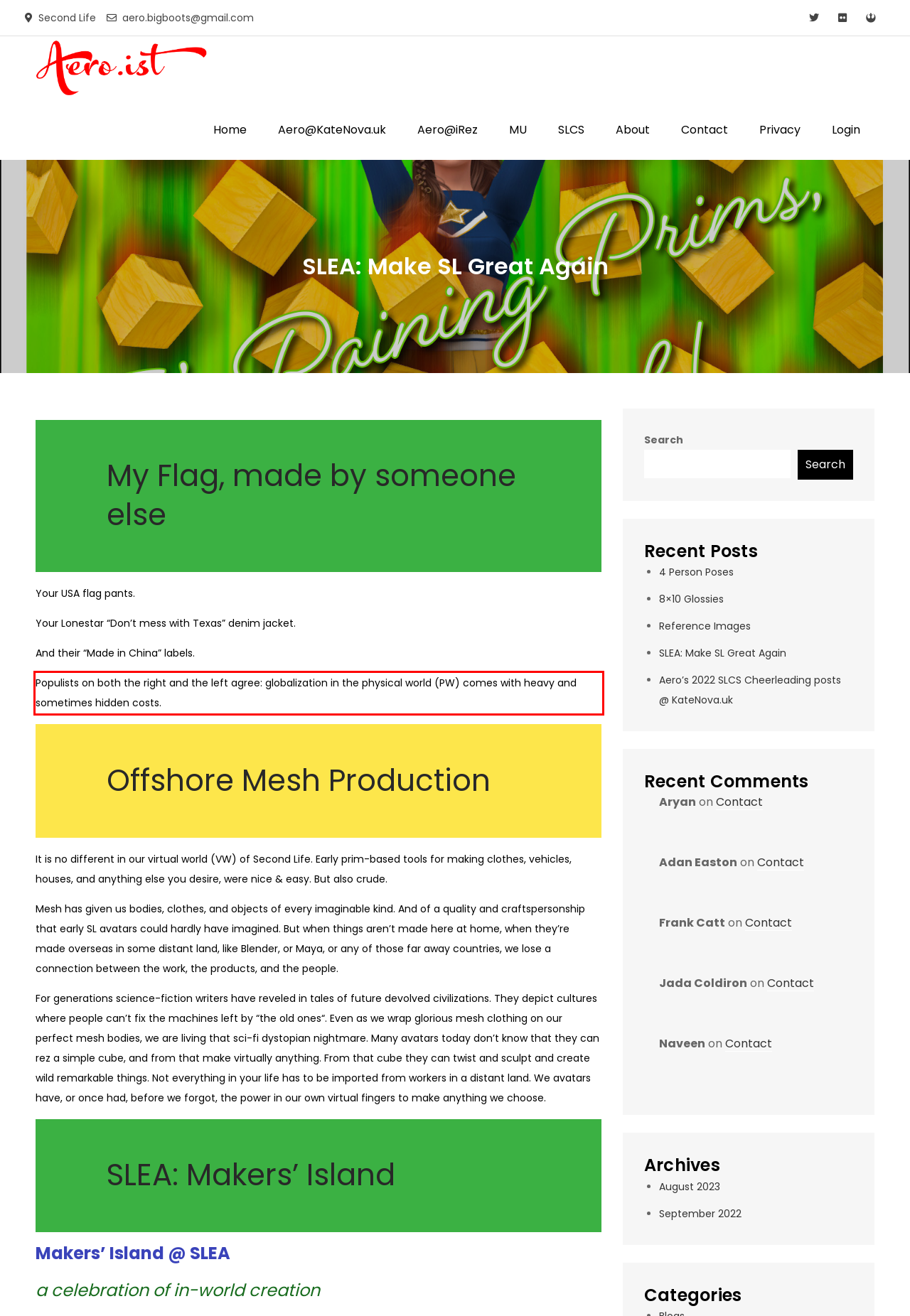You are given a screenshot showing a webpage with a red bounding box. Perform OCR to capture the text within the red bounding box.

Populists on both the right and the left agree: globalization in the physical world (PW) comes with heavy and sometimes hidden costs.